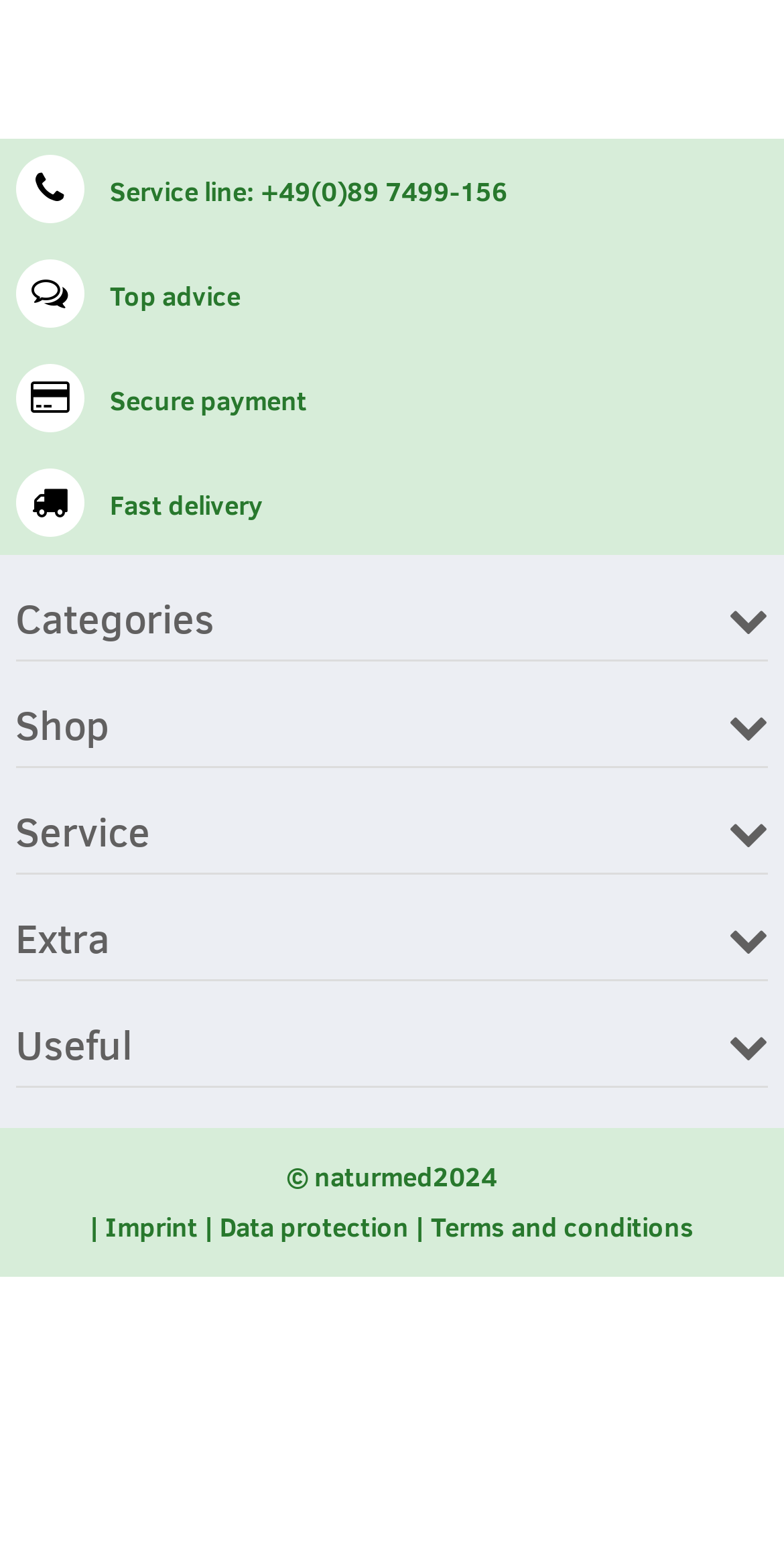Please determine the bounding box coordinates of the area that needs to be clicked to complete this task: 'Read terms and conditions'. The coordinates must be four float numbers between 0 and 1, formatted as [left, top, right, bottom].

[0.55, 0.772, 0.886, 0.795]